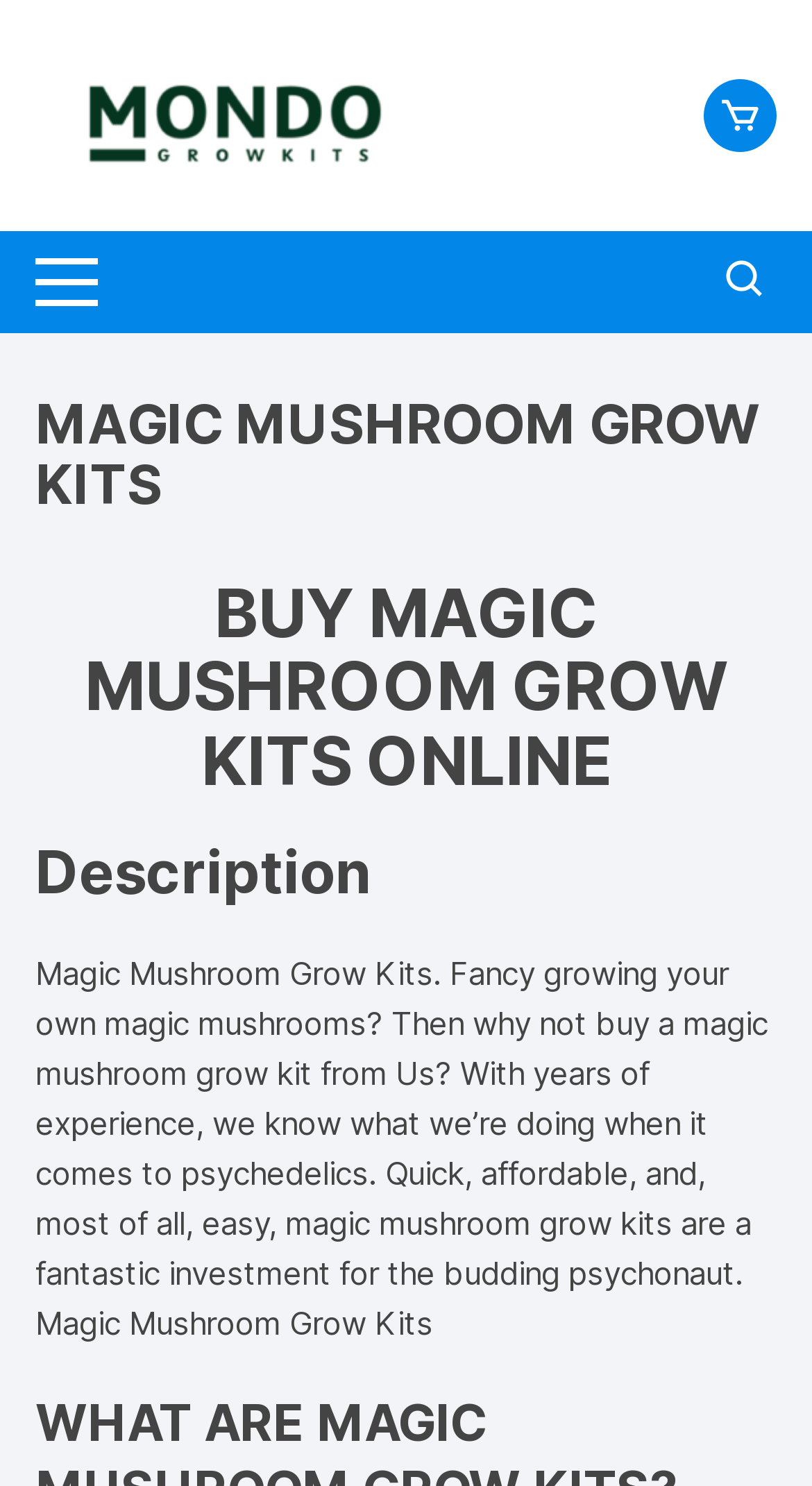Provide an in-depth description of the elements and layout of the webpage.

The webpage is about Magic Mushroom Grow Kits, with a prominent heading "MAGIC MUSHROOM GROW KITS" at the top center of the page. Below this heading, there is a smaller heading "BUY MAGIC MUSHROOM GROW KITS ONLINE" followed by another heading "Description". 

On the top left, there is a link "Mondo" accompanied by an image with the same name. On the top right, there are three buttons, one with an icon '\ue9d3', another with no text, and the third with an icon '\ueb2c'. 

The main content of the page starts with a paragraph of text that describes the magic mushroom grow kits, mentioning that they are a fantastic investment for the budding psychonaut. This text is divided into three parts, with two links "mushroom" and "Magic Mushroom" embedded within the text. The text is positioned below the headings and spans across the width of the page.